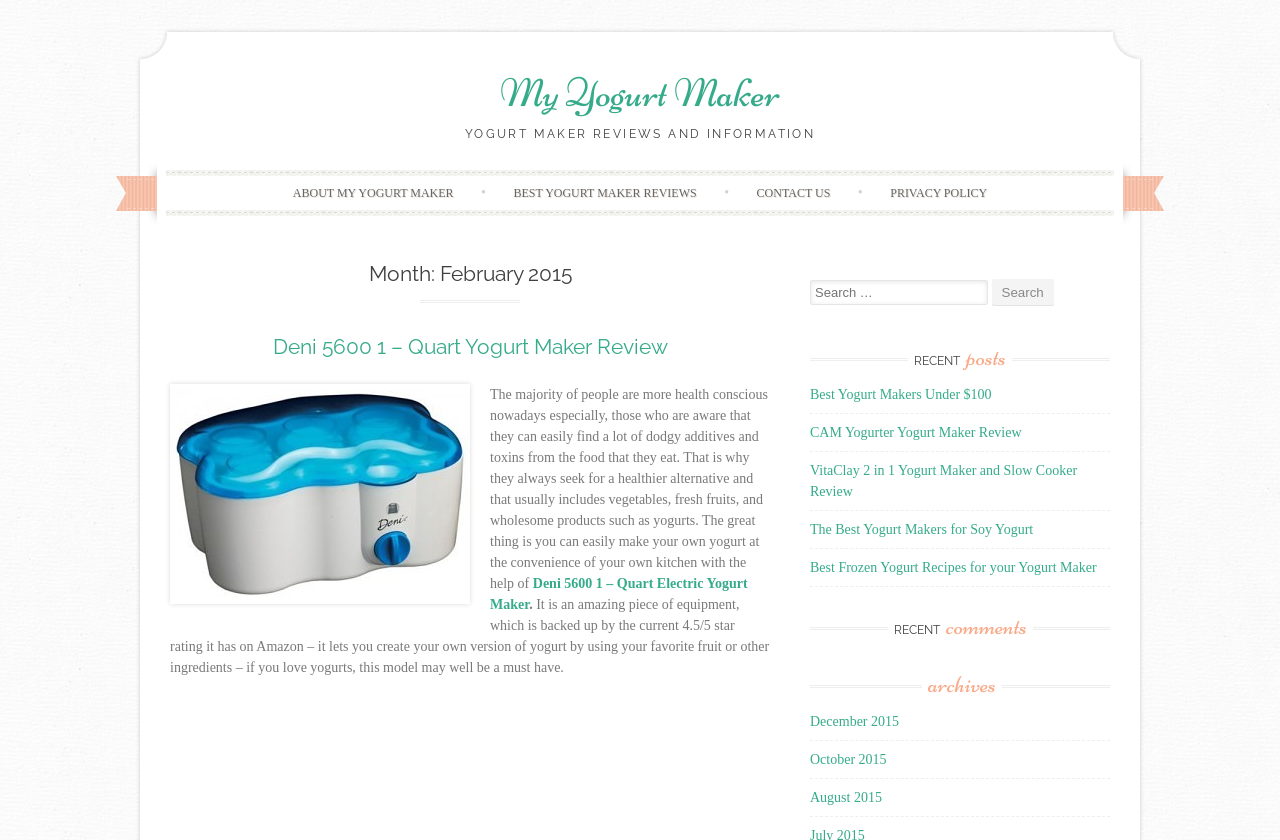Please identify the coordinates of the bounding box that should be clicked to fulfill this instruction: "Check 'RECENT posts'".

[0.633, 0.413, 0.867, 0.443]